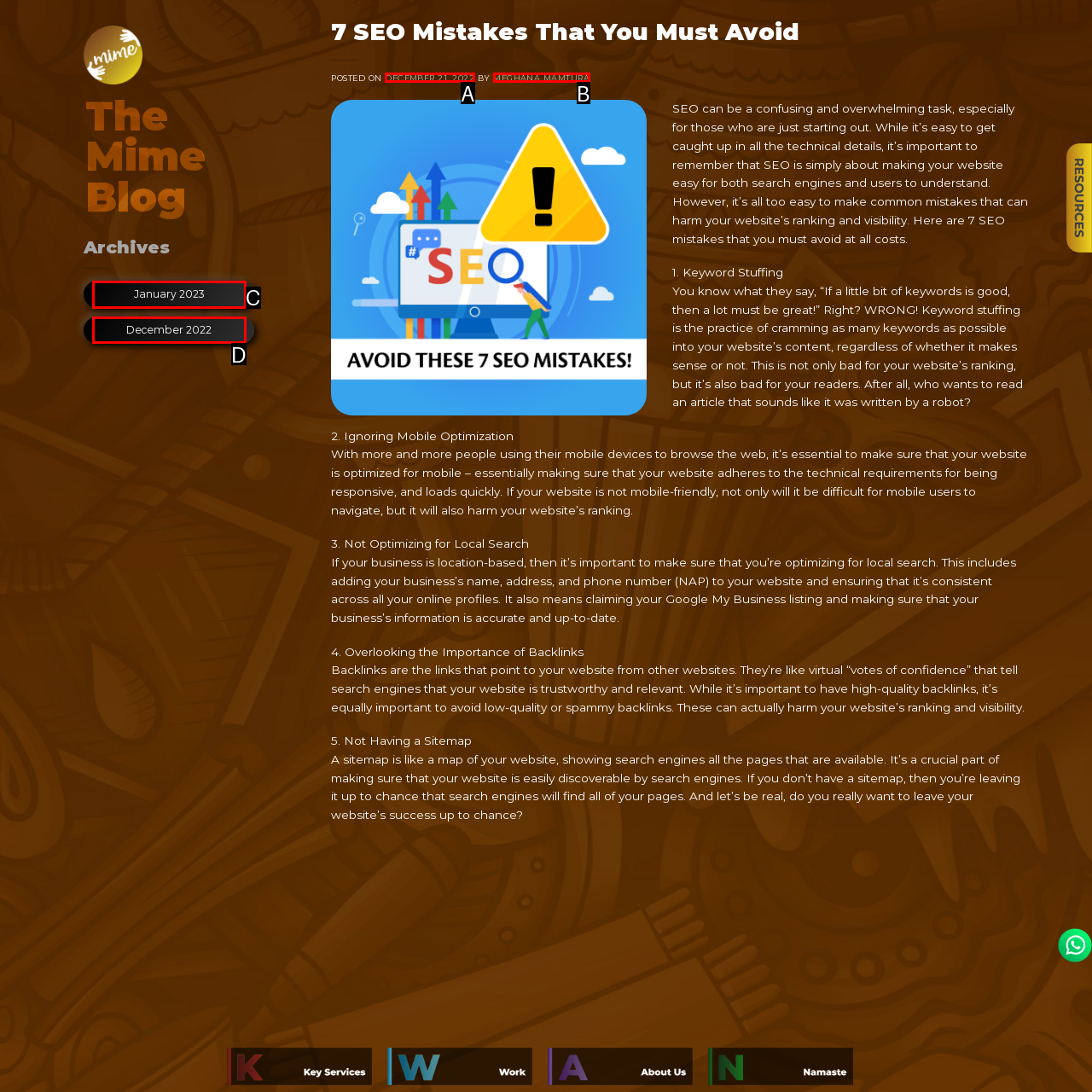Select the option that fits this description: December 2022
Answer with the corresponding letter directly.

D